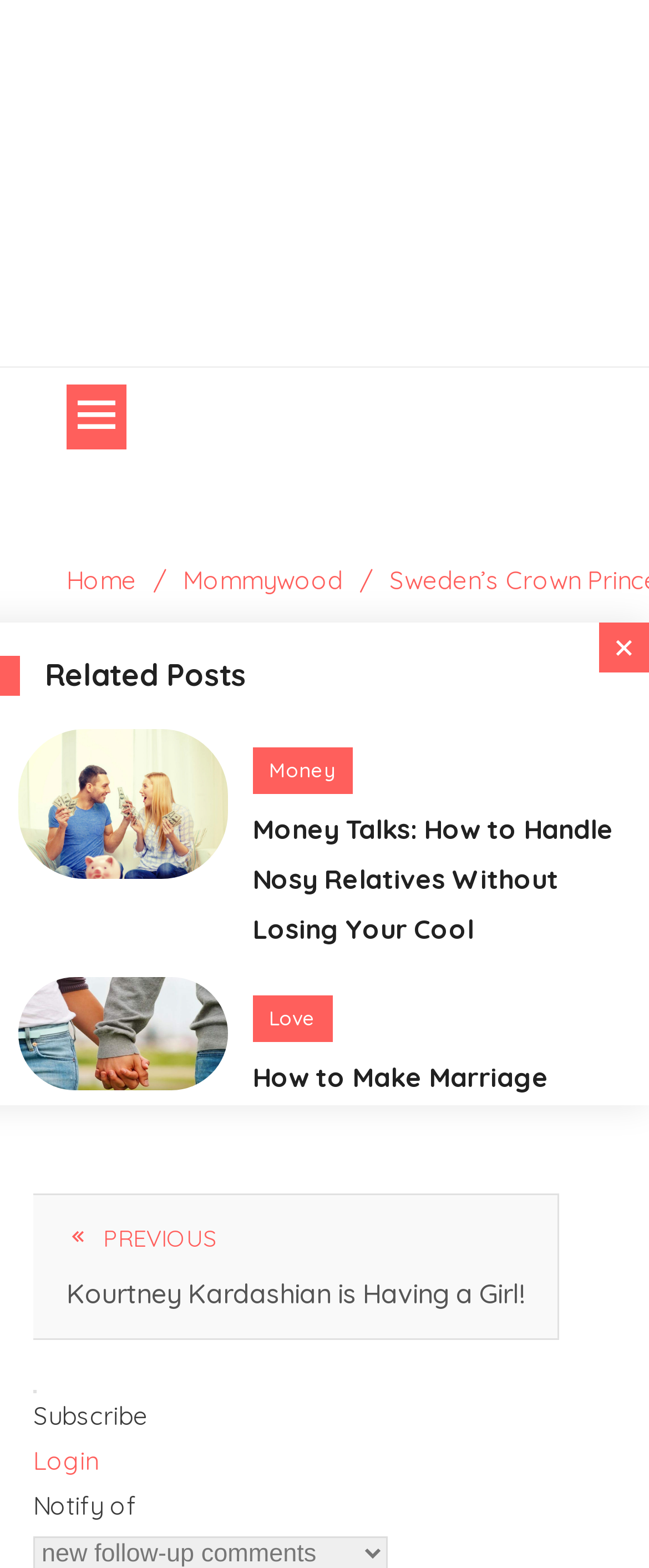Determine the bounding box coordinates for the area that needs to be clicked to fulfill this task: "Subscribe to the newsletter". The coordinates must be given as four float numbers between 0 and 1, i.e., [left, top, right, bottom].

[0.051, 0.893, 0.228, 0.913]